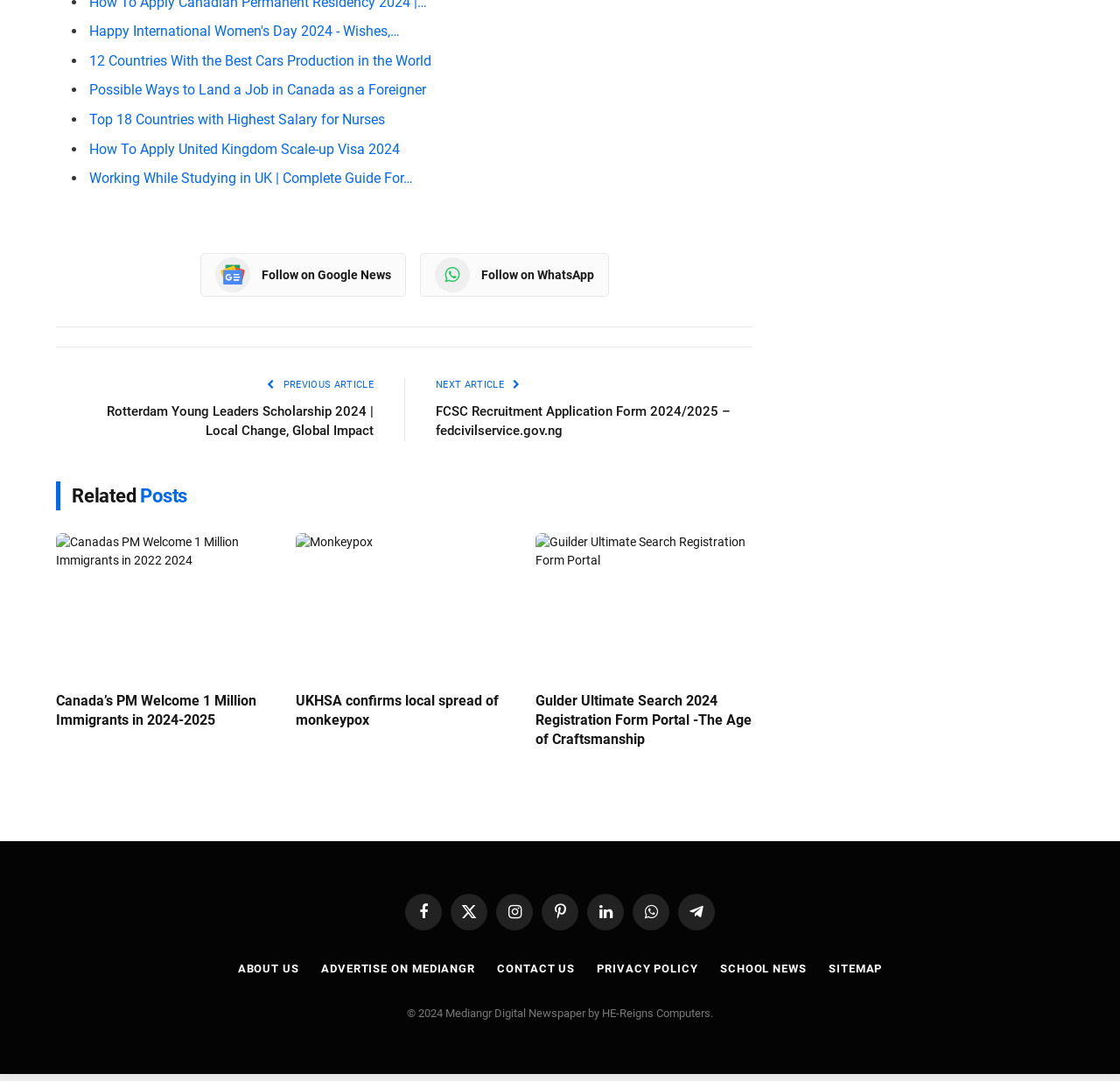Please analyze the image and provide a thorough answer to the question:
What is the copyright year of the Mediangr Digital Newspaper?

The copyright information at the bottom of the webpage states '© 2024 Mediangr Digital Newspaper by HE-Reigns Computers.', indicating that the copyright year is 2024.